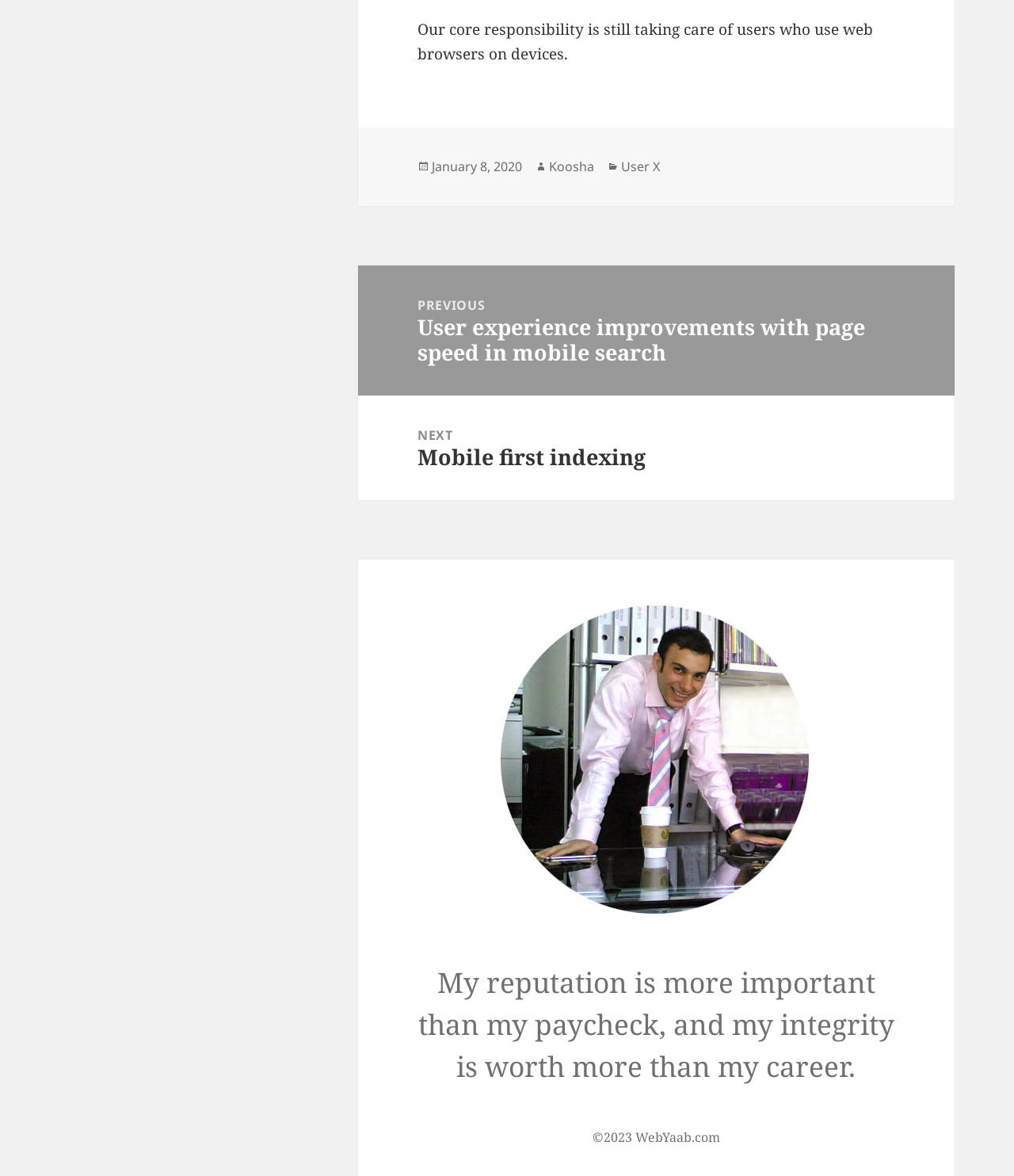What is the category of the post?
Using the image, provide a concise answer in one word or a short phrase.

User X